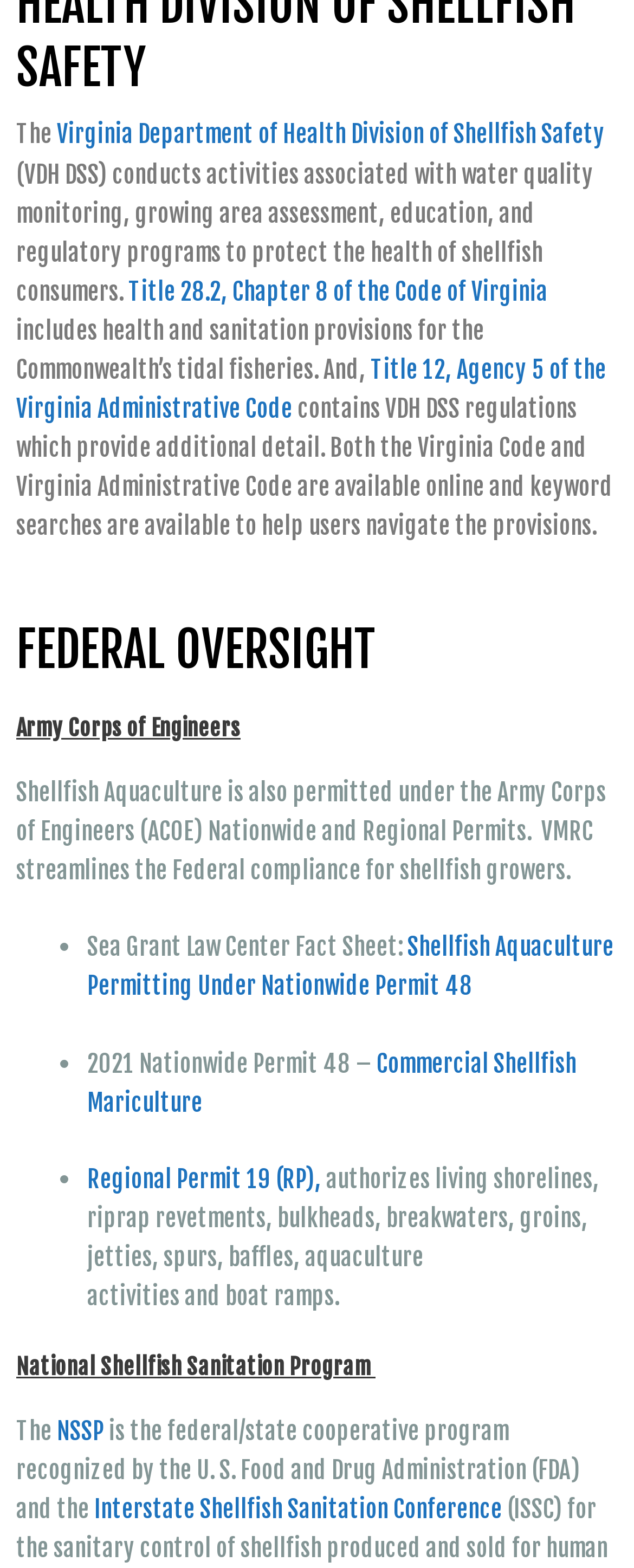What is the purpose of the NSSP?
Look at the image and answer the question using a single word or phrase.

Federal/state cooperative program